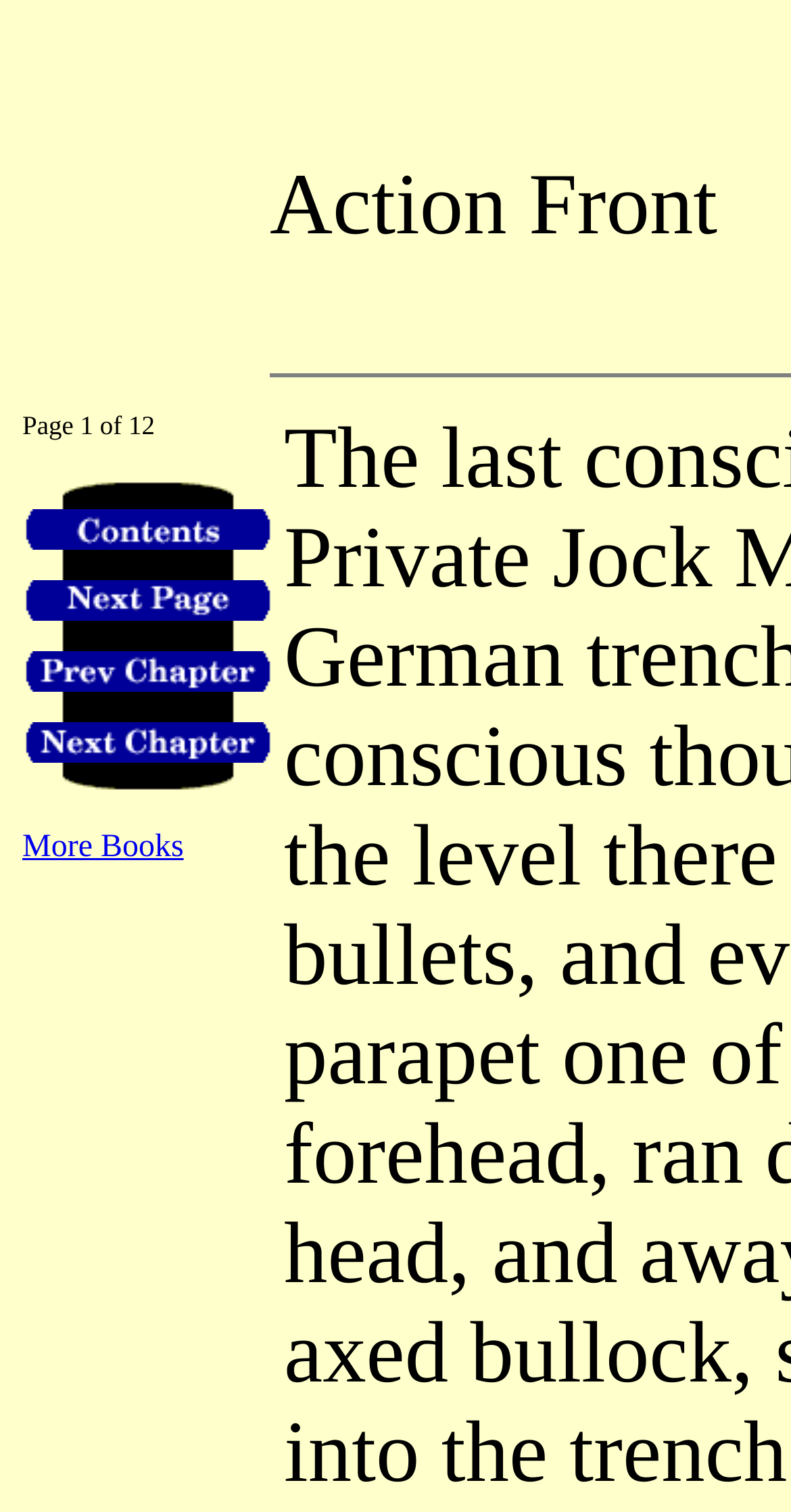What is the author of this book?
Using the image, answer in one word or phrase.

Boyd Cable